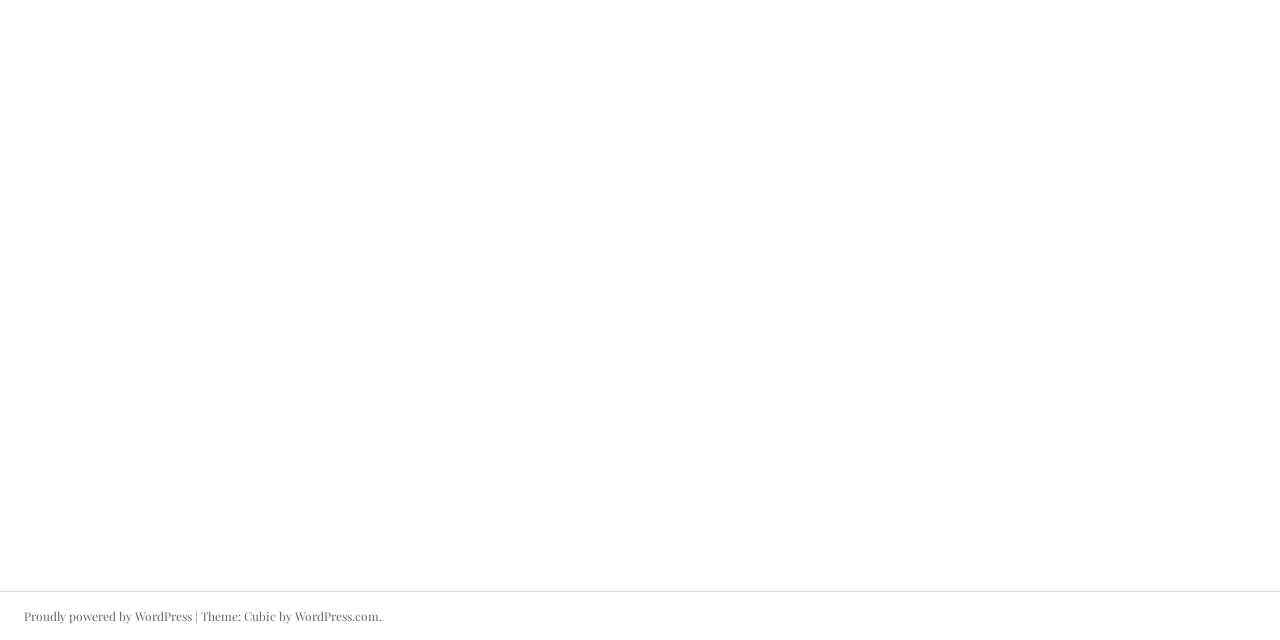From the given element description: "WordPress.com", find the bounding box for the UI element. Provide the coordinates as four float numbers between 0 and 1, in the order [left, top, right, bottom].

[0.23, 0.95, 0.296, 0.975]